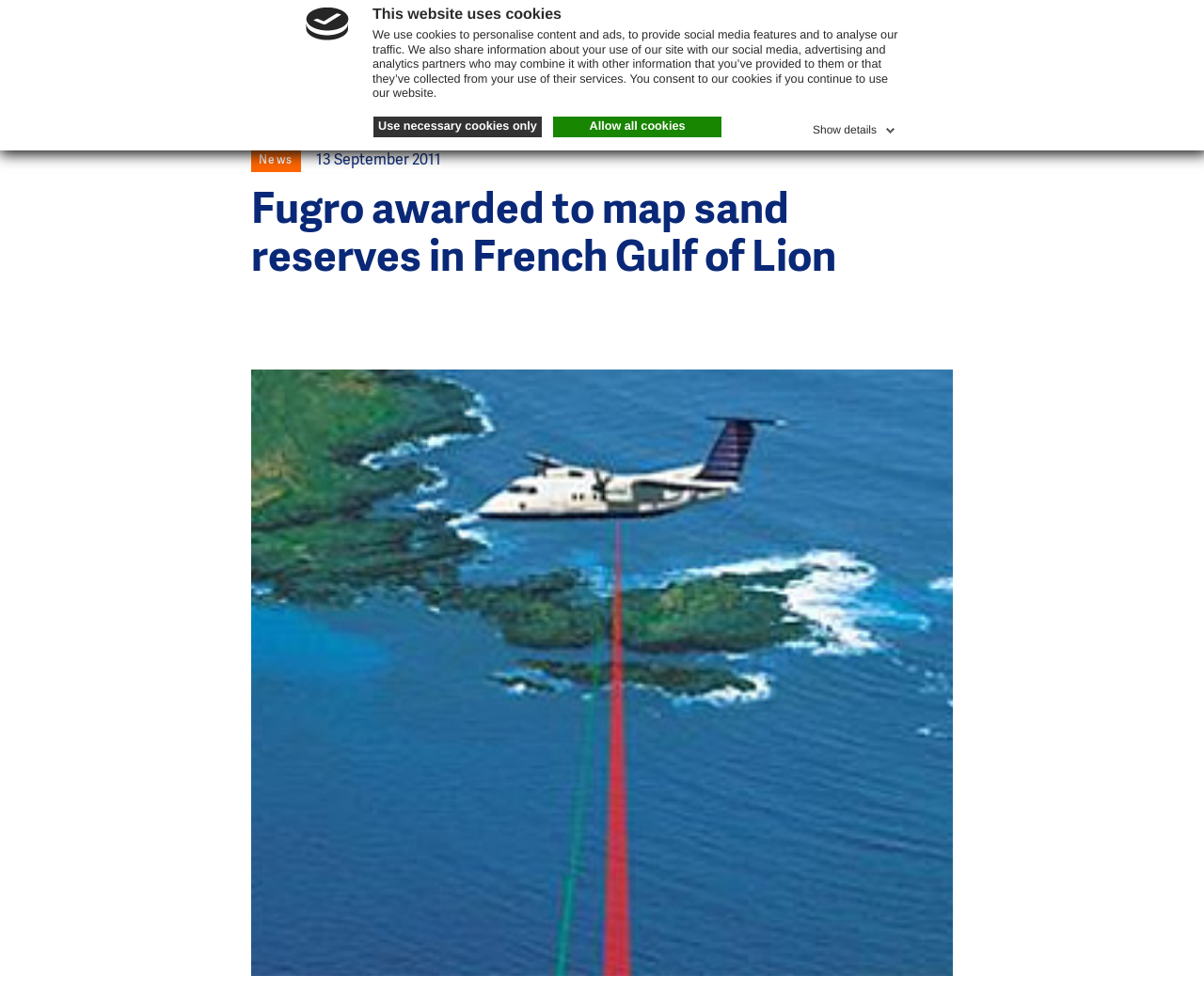Specify the bounding box coordinates of the element's area that should be clicked to execute the given instruction: "Click the search icon". The coordinates should be four float numbers between 0 and 1, i.e., [left, top, right, bottom].

[0.676, 0.017, 0.693, 0.037]